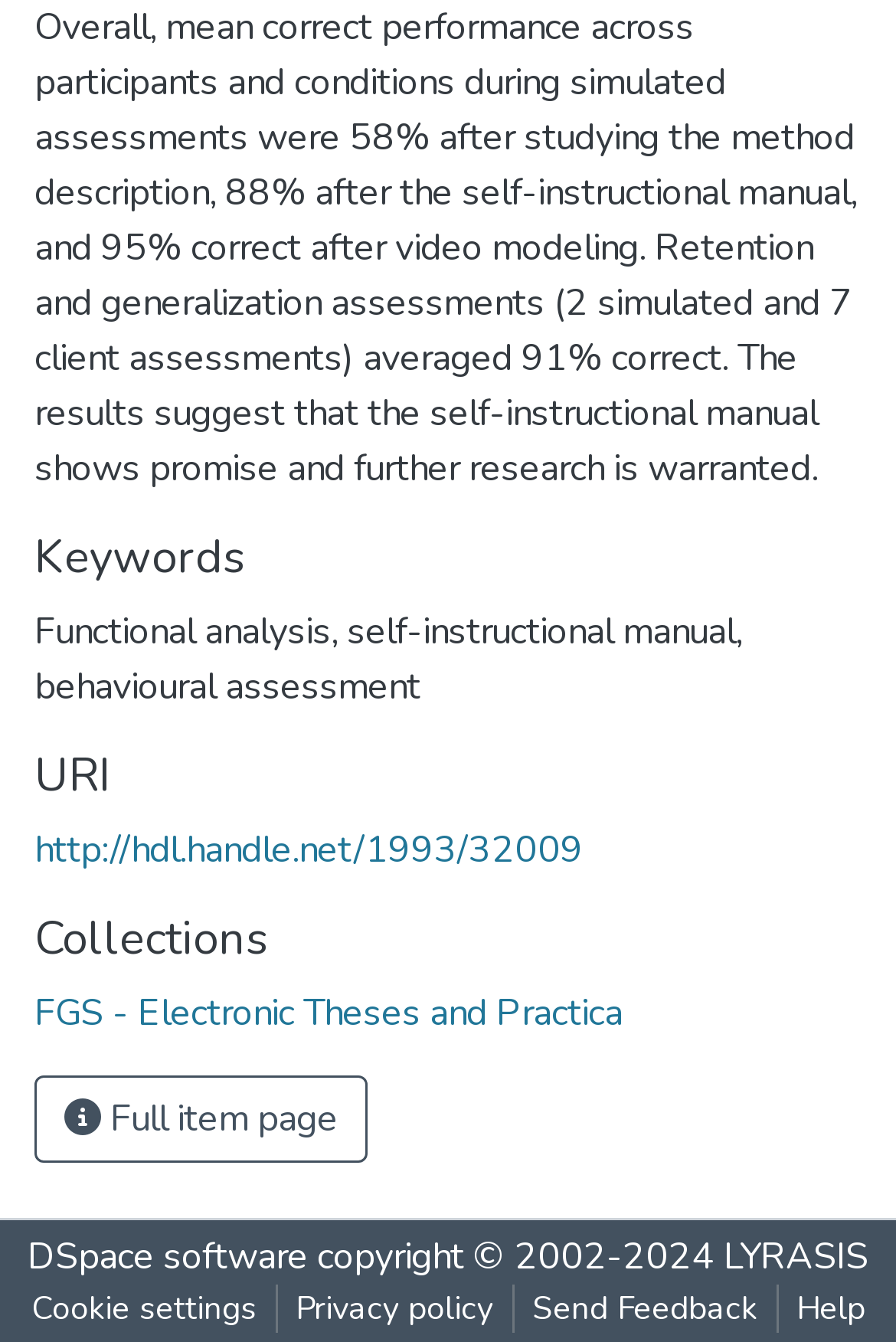How many links are available at the bottom of the page?
Provide a short answer using one word or a brief phrase based on the image.

5